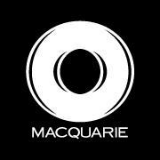Where is the company name positioned?
Refer to the image and respond with a one-word or short-phrase answer.

Below the logo